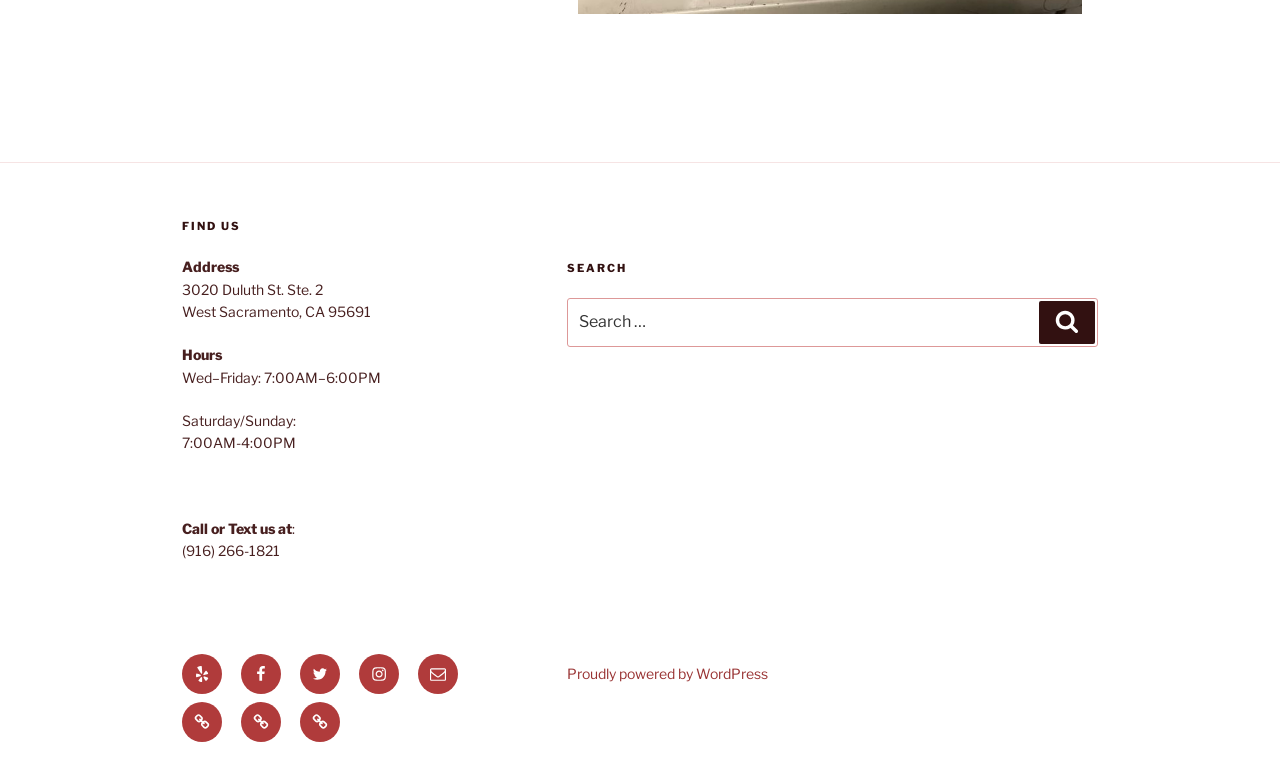What are the hours of operation on Saturday and Sunday?
Using the information from the image, provide a comprehensive answer to the question.

I found the hours of operation by looking at the footer section of the webpage, where it says 'Hours' and lists the hours for Saturday and Sunday as '7:00AM-4:00PM'.